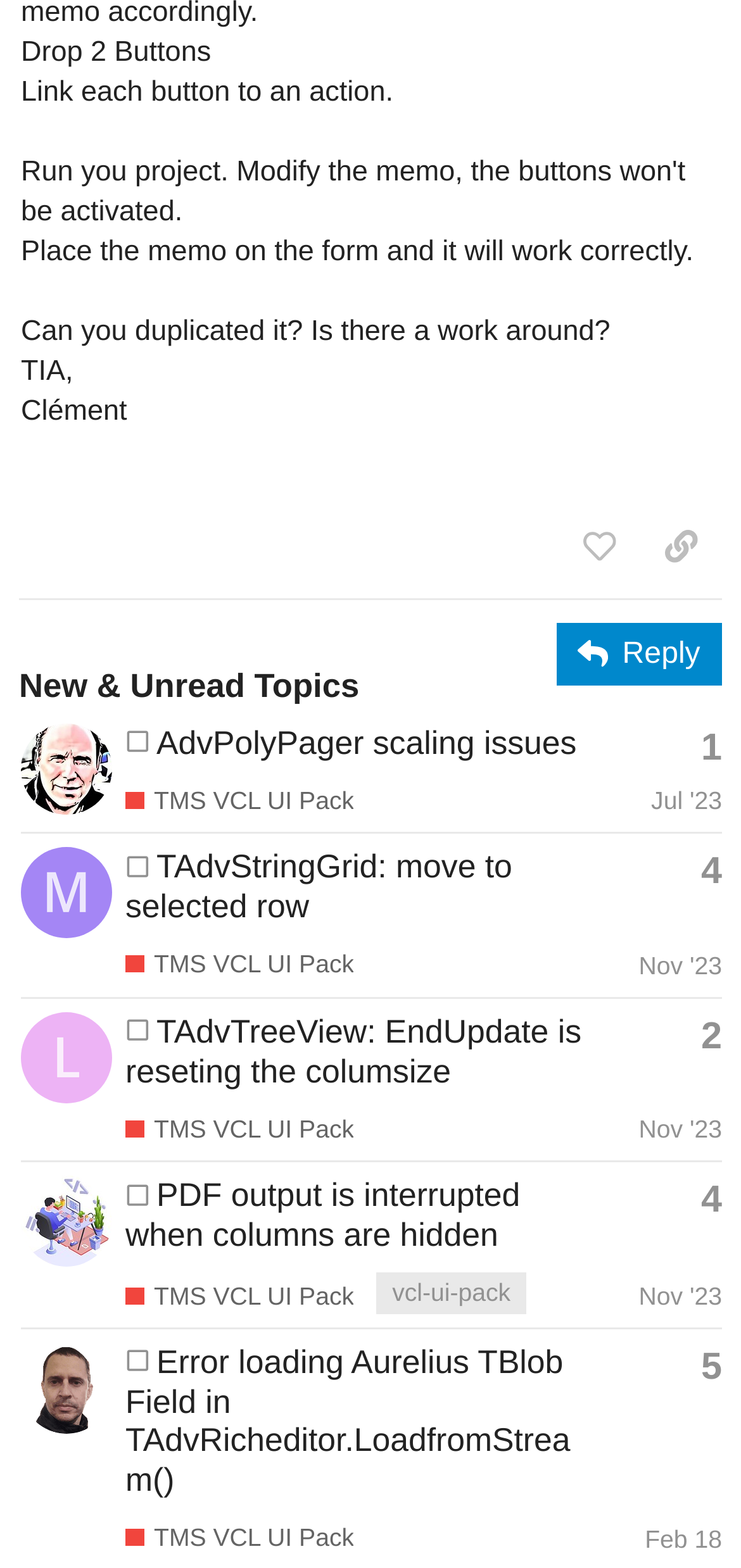Identify the bounding box coordinates for the UI element described by the following text: "5". Provide the coordinates as four float numbers between 0 and 1, in the format [left, top, right, bottom].

[0.946, 0.861, 0.974, 0.885]